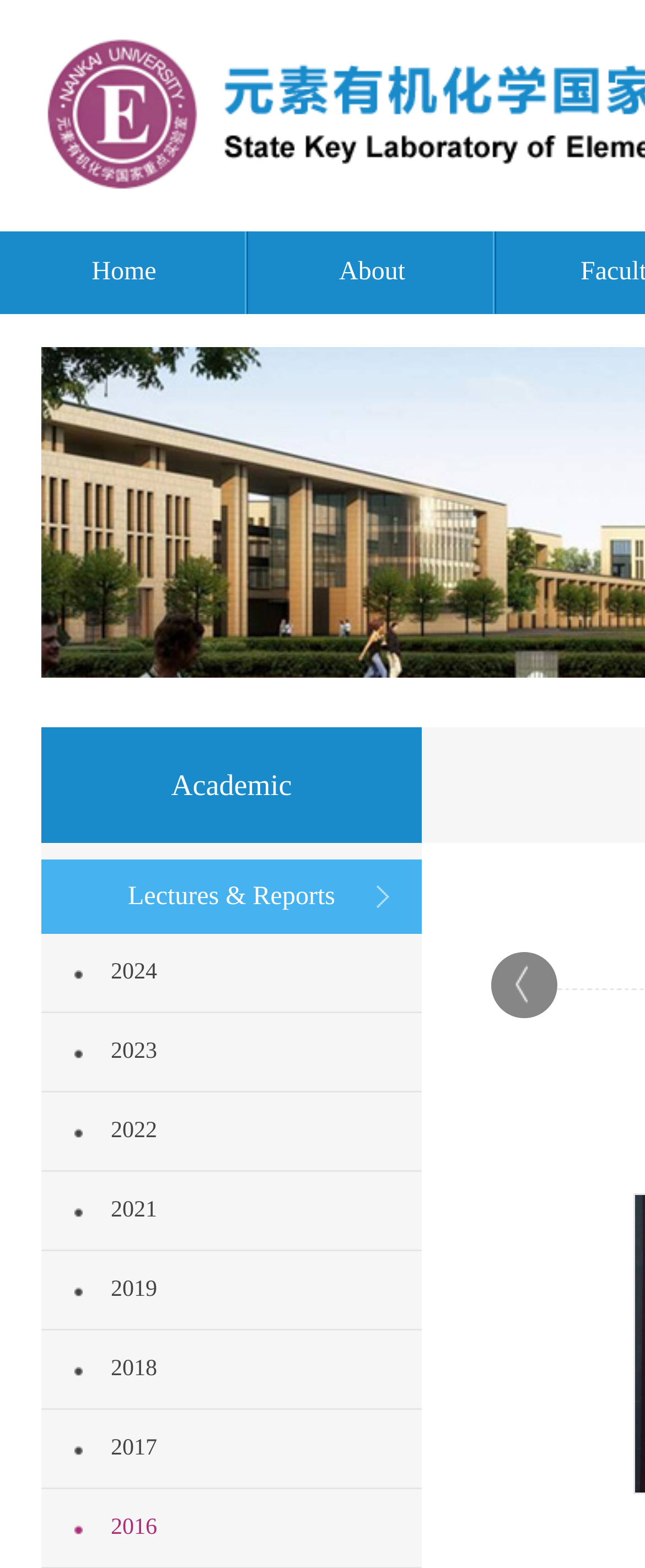Identify and provide the bounding box for the element described by: "Lectures & Reports".

[0.064, 0.548, 0.654, 0.596]